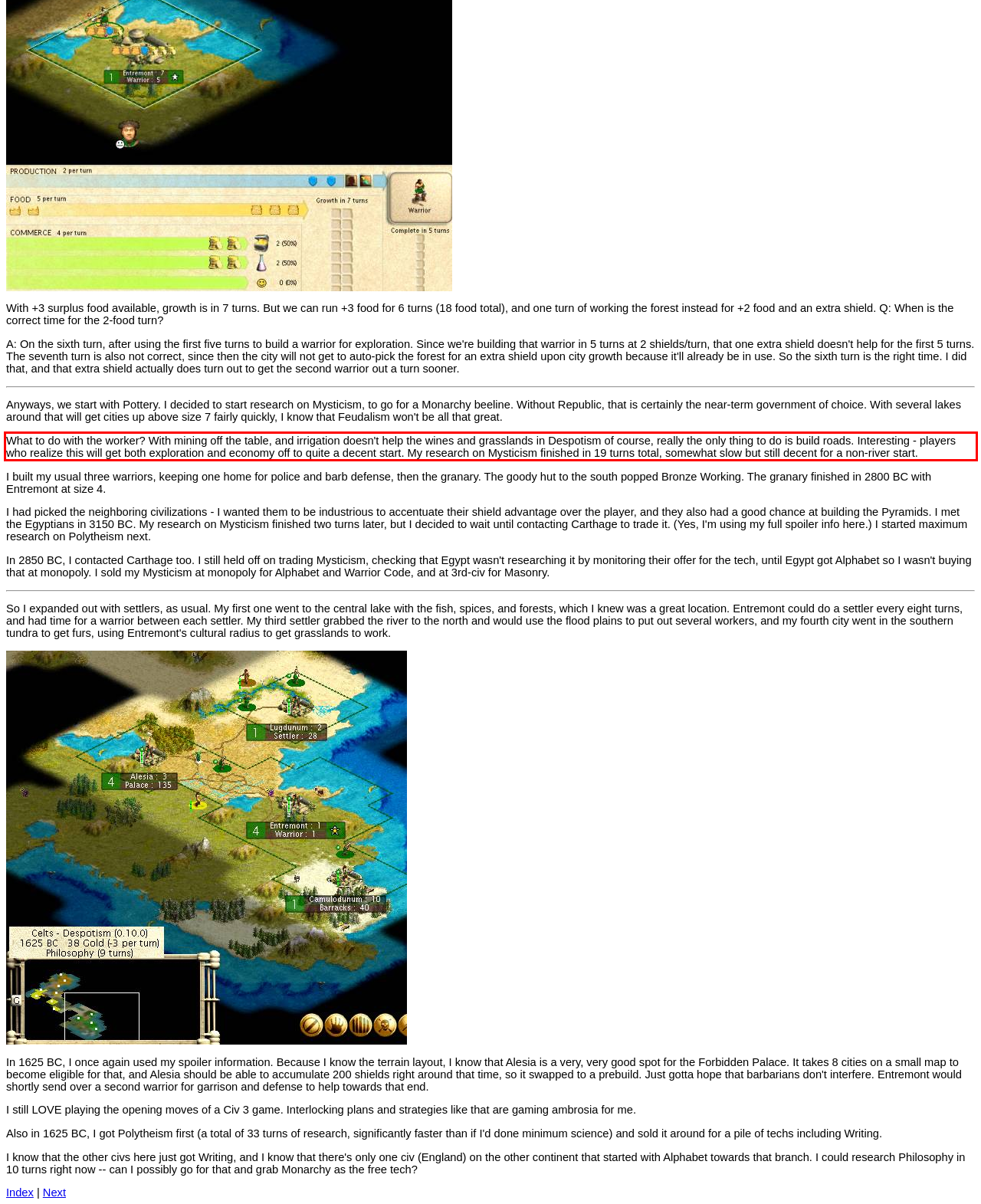Please analyze the screenshot of a webpage and extract the text content within the red bounding box using OCR.

What to do with the worker? With mining off the table, and irrigation doesn't help the wines and grasslands in Despotism of course, really the only thing to do is build roads. Interesting - players who realize this will get both exploration and economy off to quite a decent start. My research on Mysticism finished in 19 turns total, somewhat slow but still decent for a non-river start.